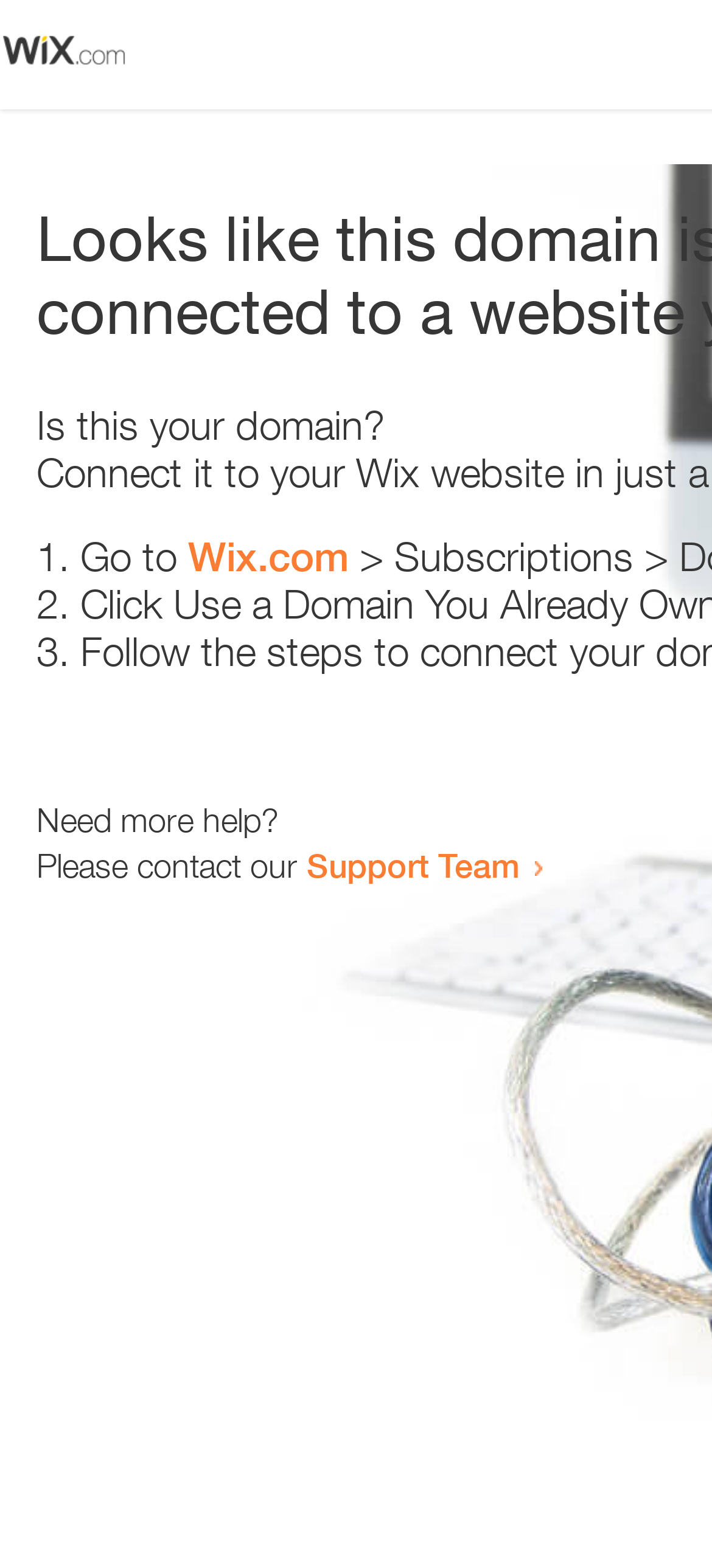Please specify the bounding box coordinates in the format (top-left x, top-left y, bottom-right x, bottom-right y), with values ranging from 0 to 1. Identify the bounding box for the UI component described as follows: Wix.com

[0.264, 0.34, 0.49, 0.37]